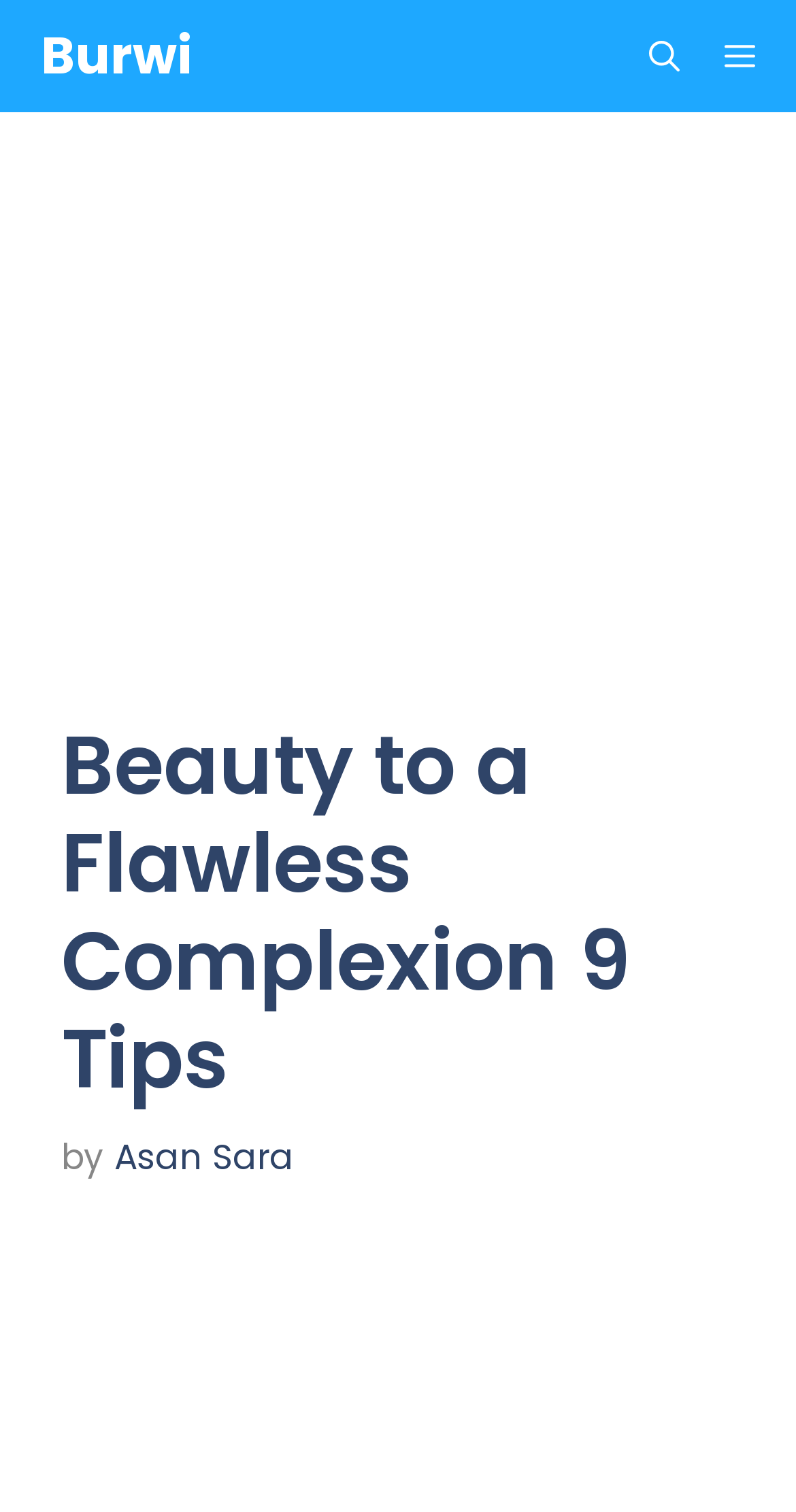Reply to the question with a single word or phrase:
How many authors are mentioned on this page?

1